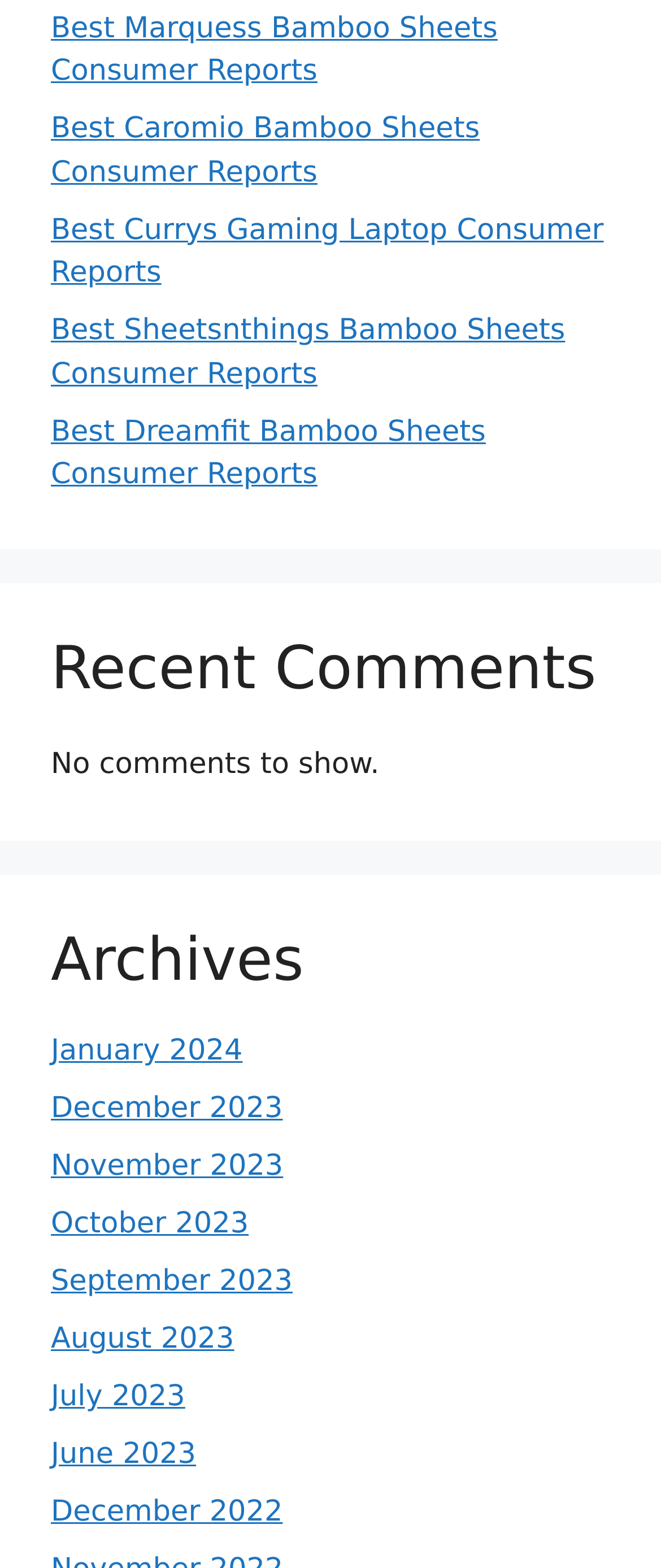Answer the question using only one word or a concise phrase: What is the latest month listed in the Archives section?

January 2024